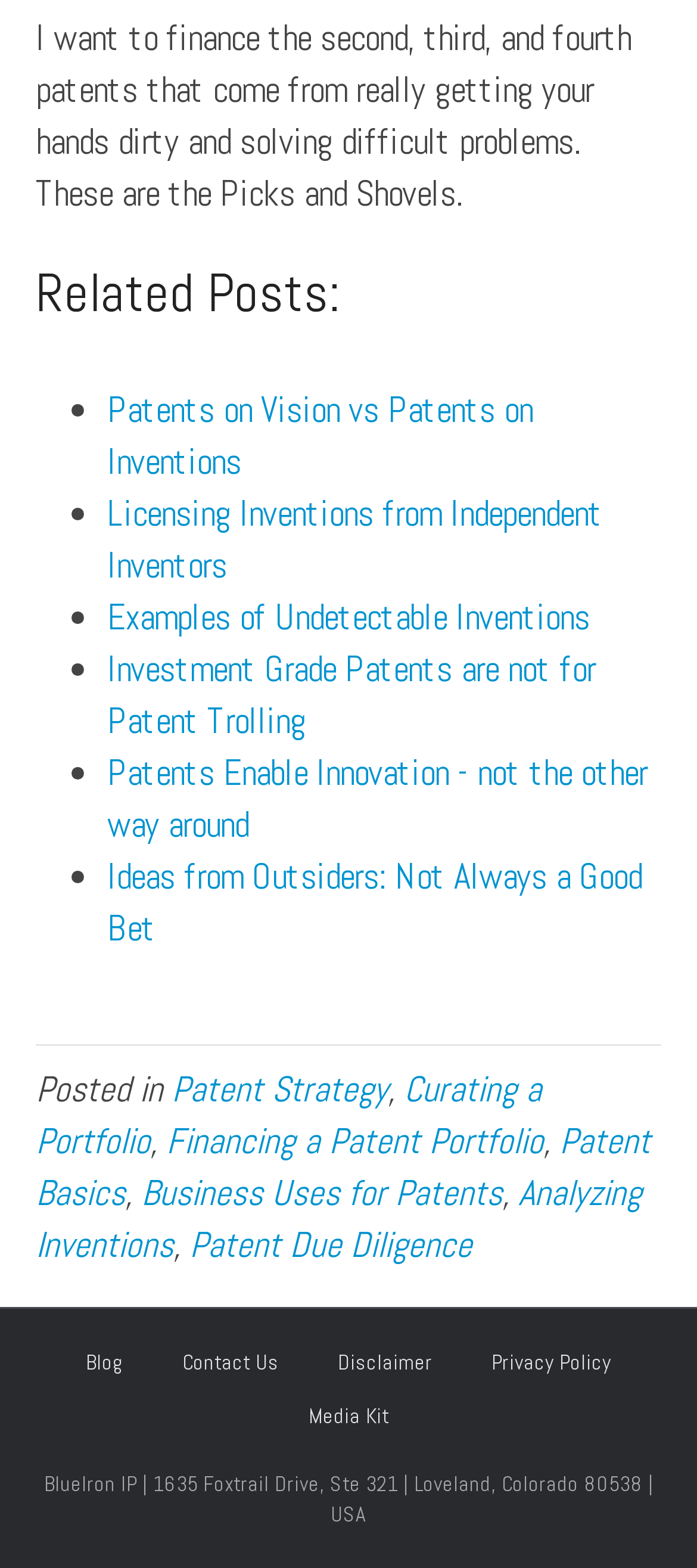Mark the bounding box of the element that matches the following description: "Patent Due Diligence".

[0.272, 0.779, 0.677, 0.809]